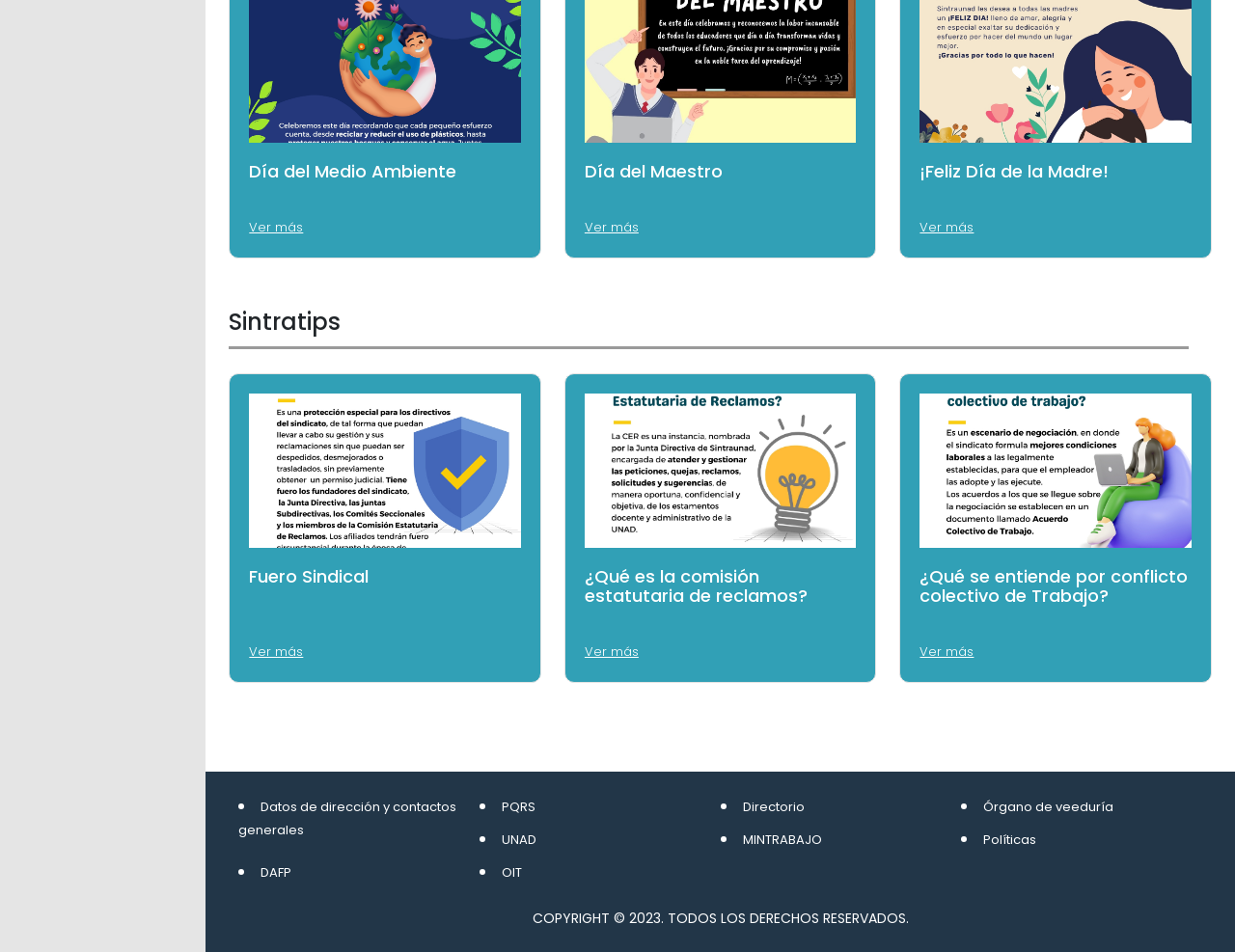Please locate the bounding box coordinates of the region I need to click to follow this instruction: "View 'Fuero Sindical'".

[0.202, 0.595, 0.422, 0.616]